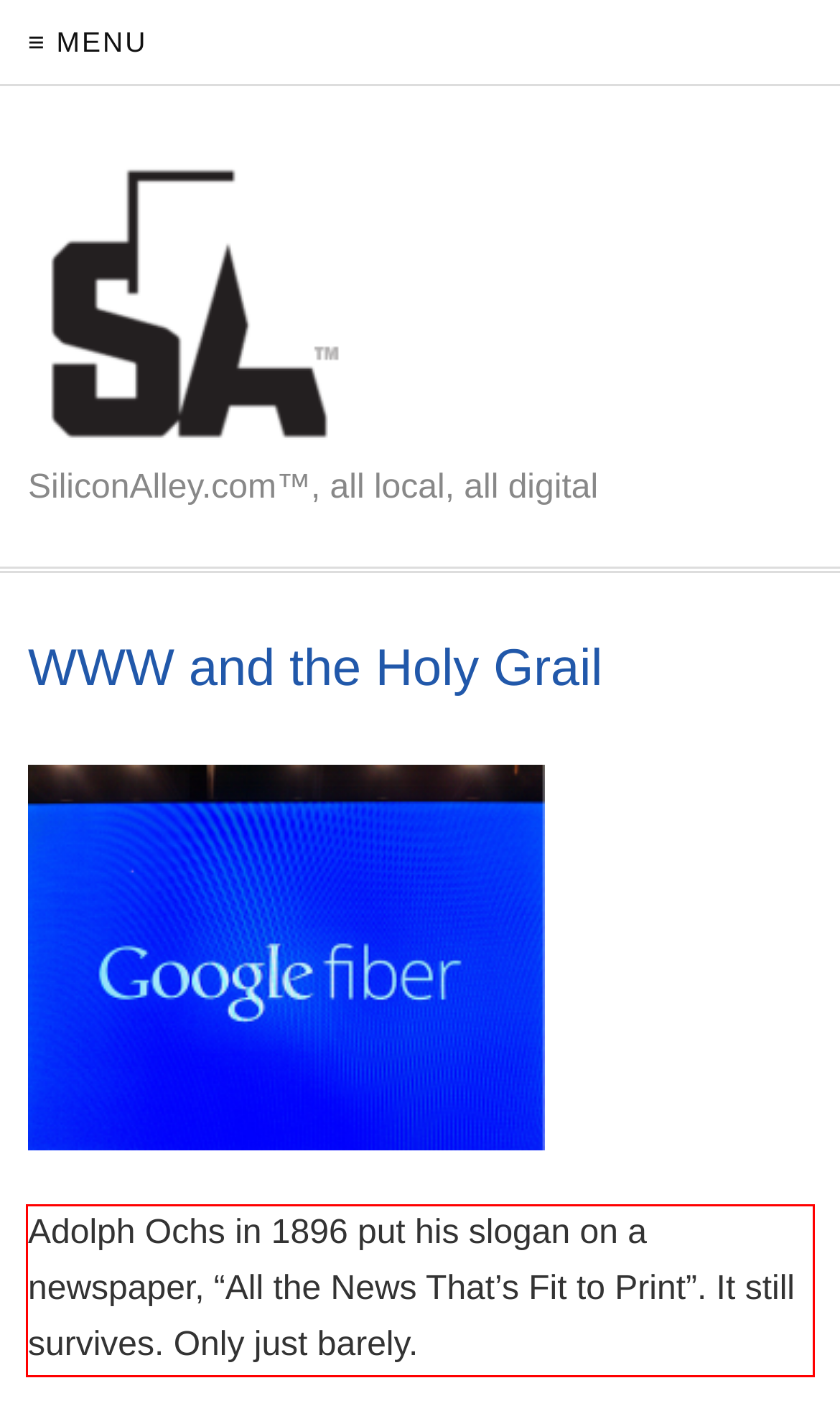From the screenshot of the webpage, locate the red bounding box and extract the text contained within that area.

Adolph Ochs in 1896 put his slogan on a newspaper, “All the News That’s Fit to Print”. It still survives. Only just barely.